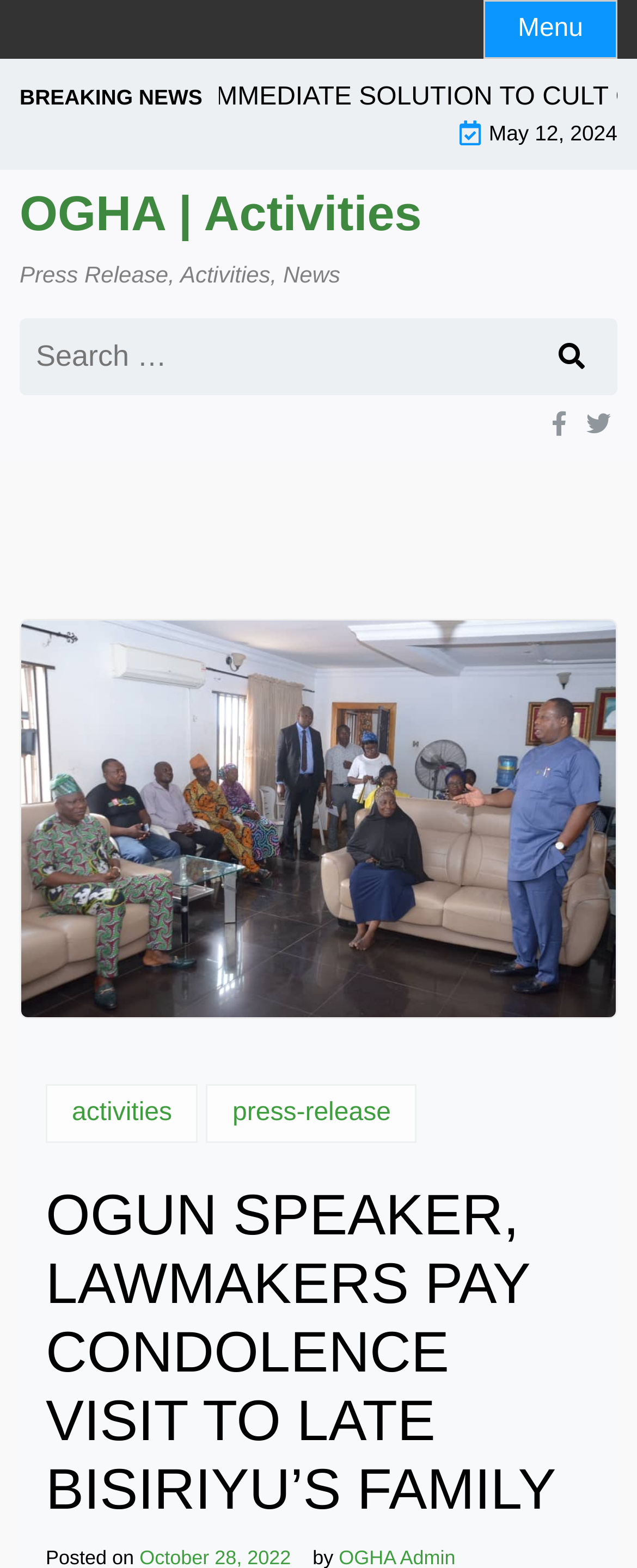Who is the author of the news article?
Provide a fully detailed and comprehensive answer to the question.

I found the author of the news article by looking at the link 'OGHA Admin' which is located at the bottom of the news article with the title 'OGUN SPEAKER, LAWMAKERS PAY CONDOLENCE VISIT TO LATE BISIRIYU’S FAMILY'.